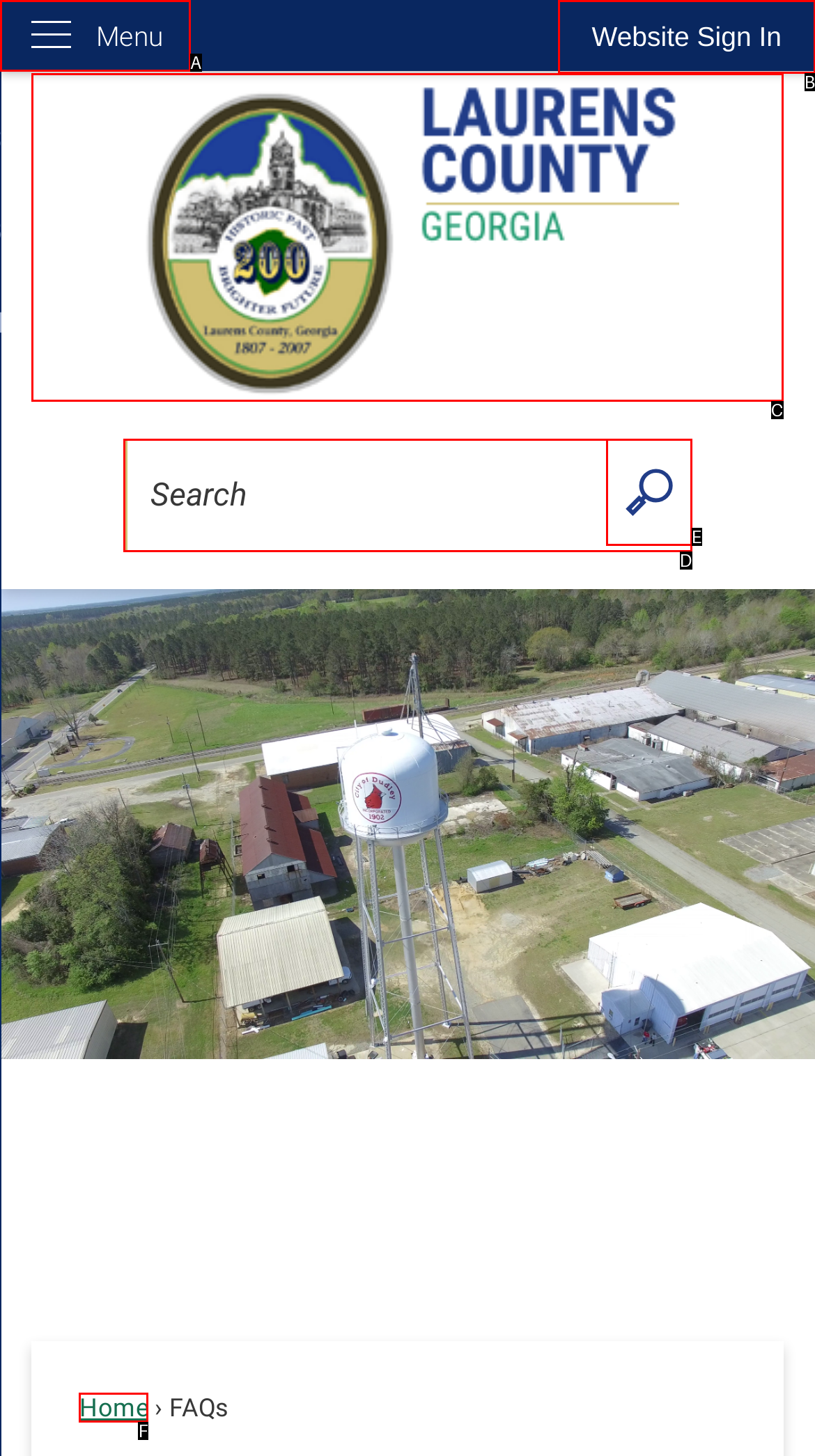Choose the option that matches the following description: Menu
Reply with the letter of the selected option directly.

A